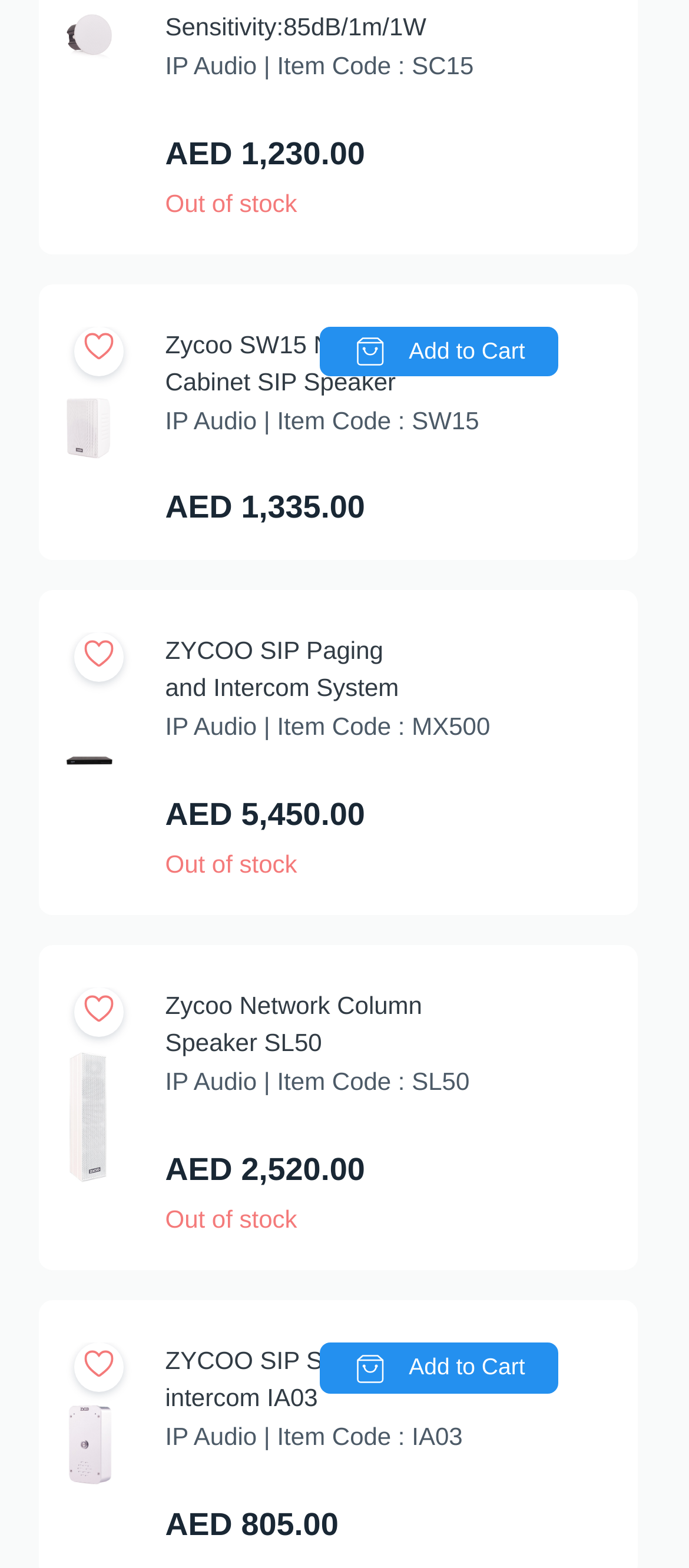Locate the bounding box coordinates of the item that should be clicked to fulfill the instruction: "View ZYCOO SIP Paging and Intercom System details".

[0.095, 0.475, 0.163, 0.494]